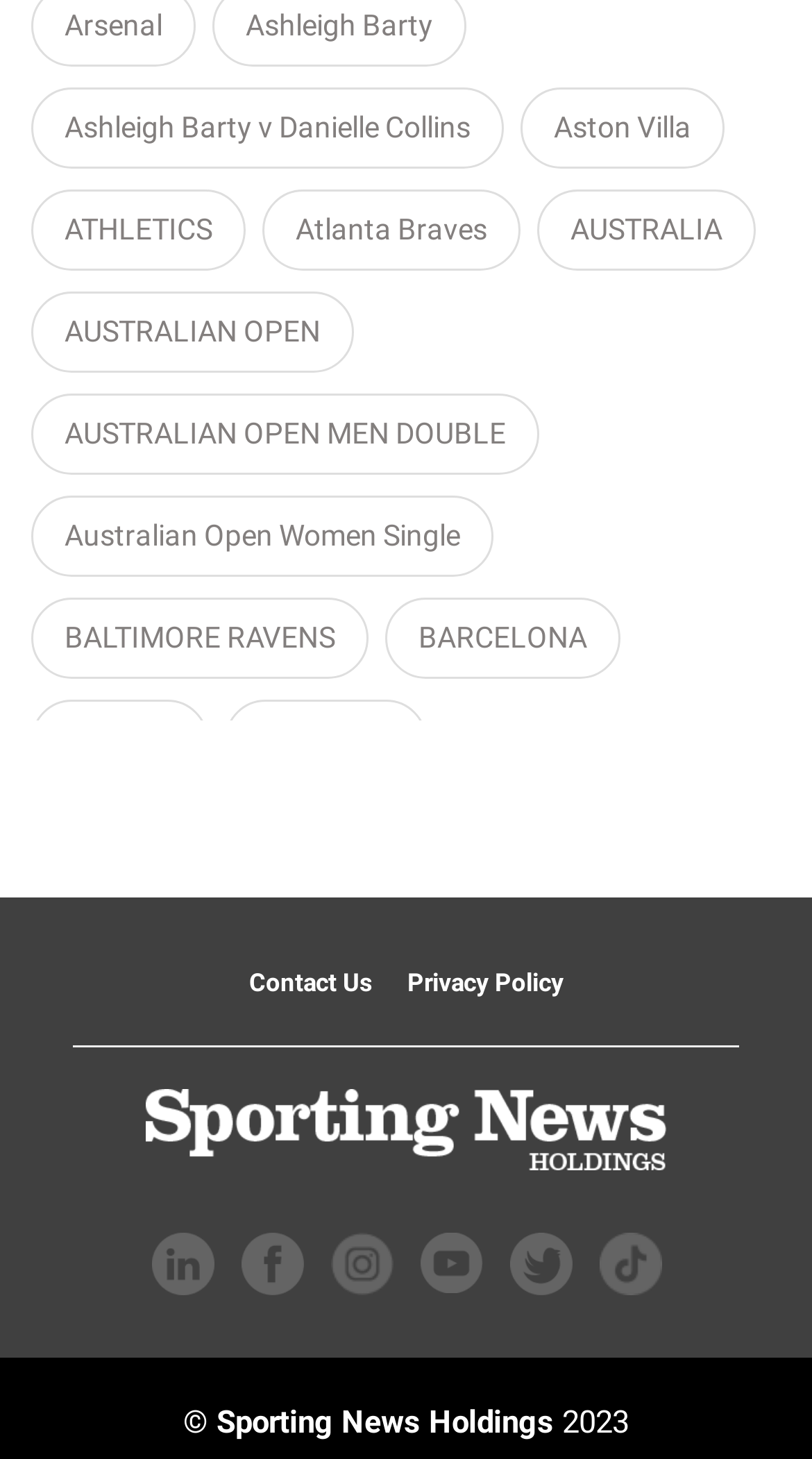What is the organization that owns the webpage?
Respond to the question with a well-detailed and thorough answer.

The organization that owns the webpage is 'Sporting News Holdings' because it is the text content of the link element with the bounding box coordinates [0.267, 0.961, 0.682, 0.987] at the bottom of the webpage.